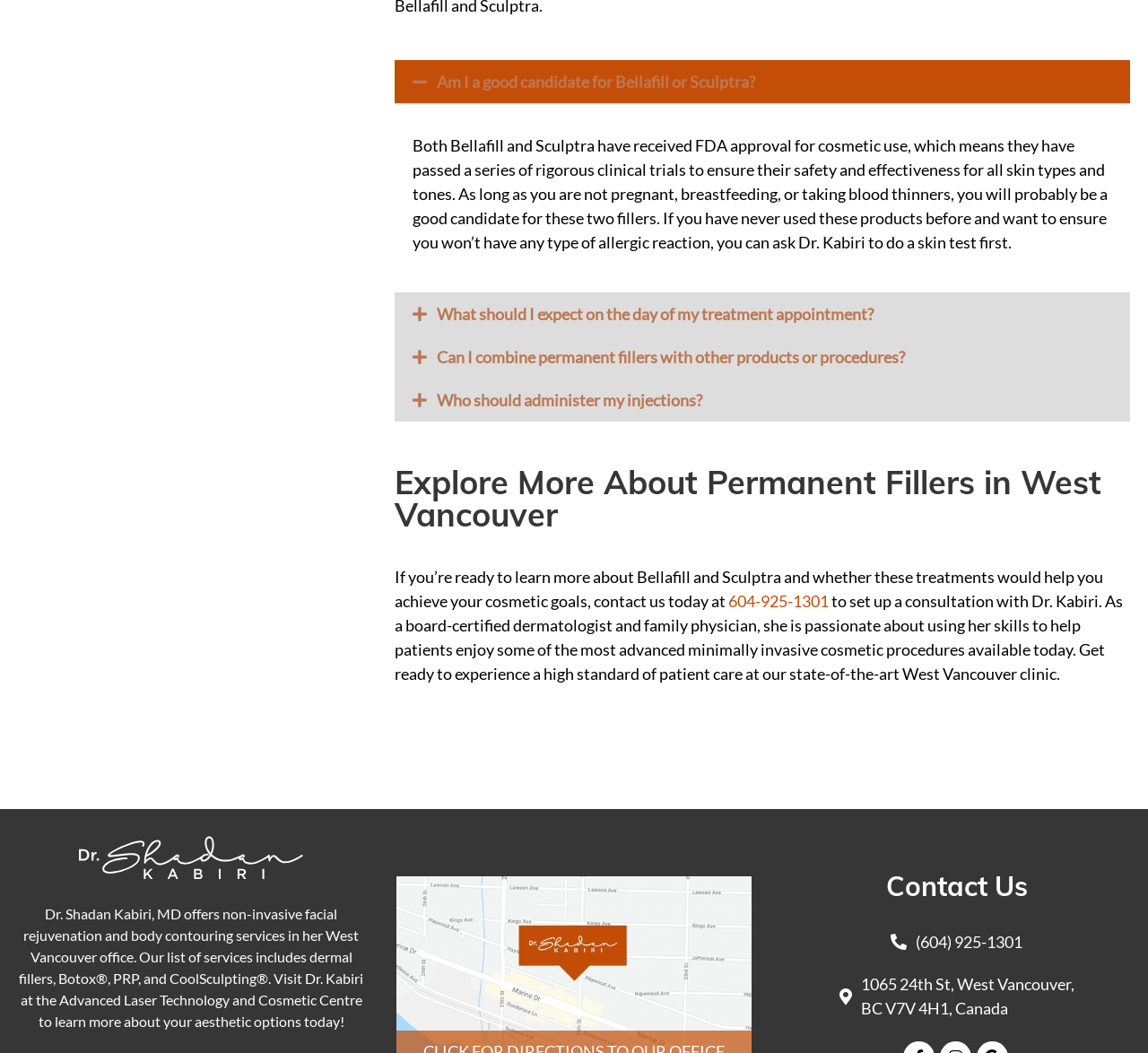What is the address of the clinic mentioned on this webpage?
Please provide a single word or phrase as your answer based on the screenshot.

1065 24th St, West Vancouver, BC V7V 4H1, Canada